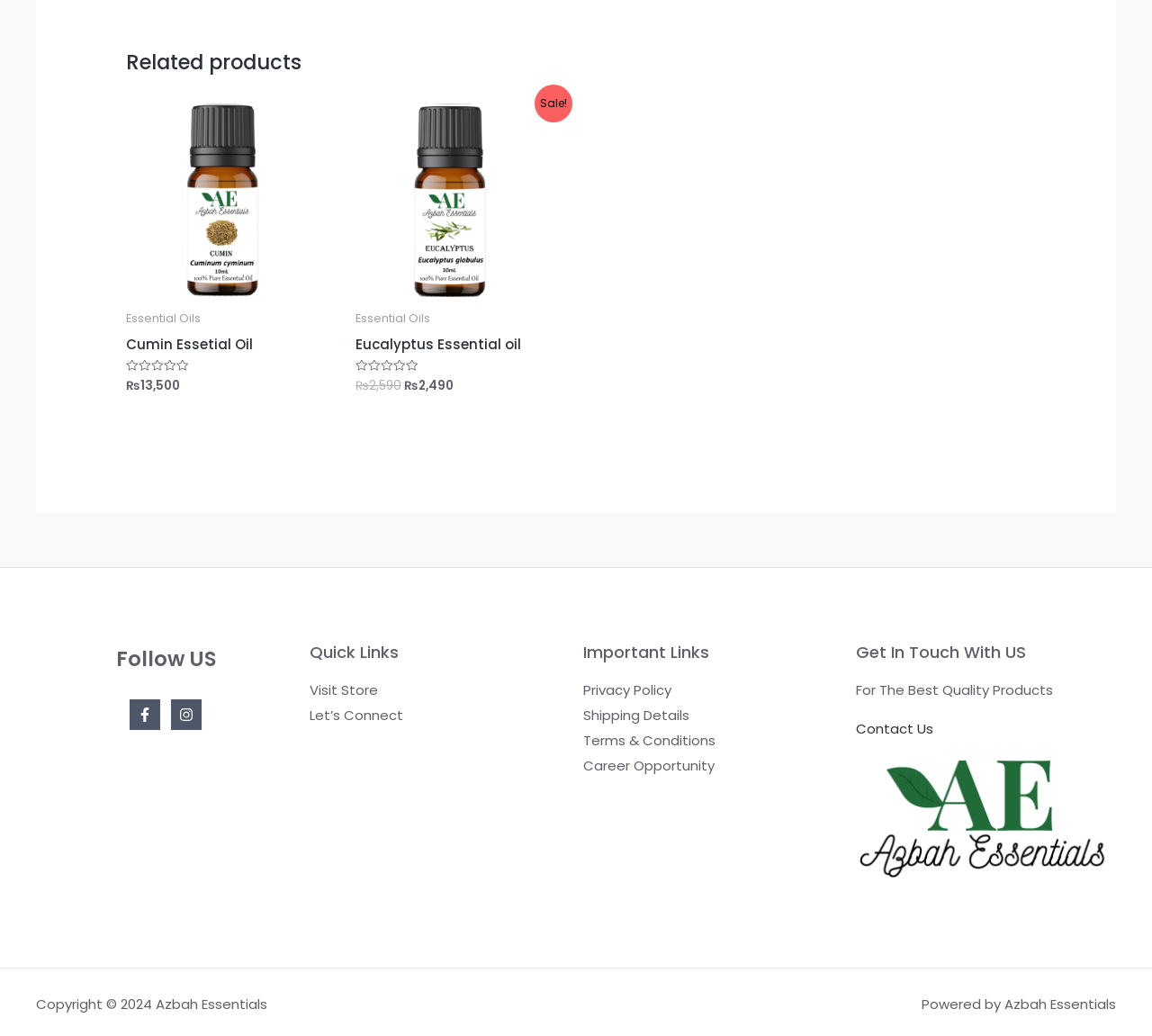What are the social media platforms listed in the footer?
Answer the question in as much detail as possible.

I found the social media platforms listed in the footer by looking at the links with IDs 200 and 201, which are located within the complementary element with ID 91. The social media platforms are indicated by the text 'Facebook' and 'Instagram'.